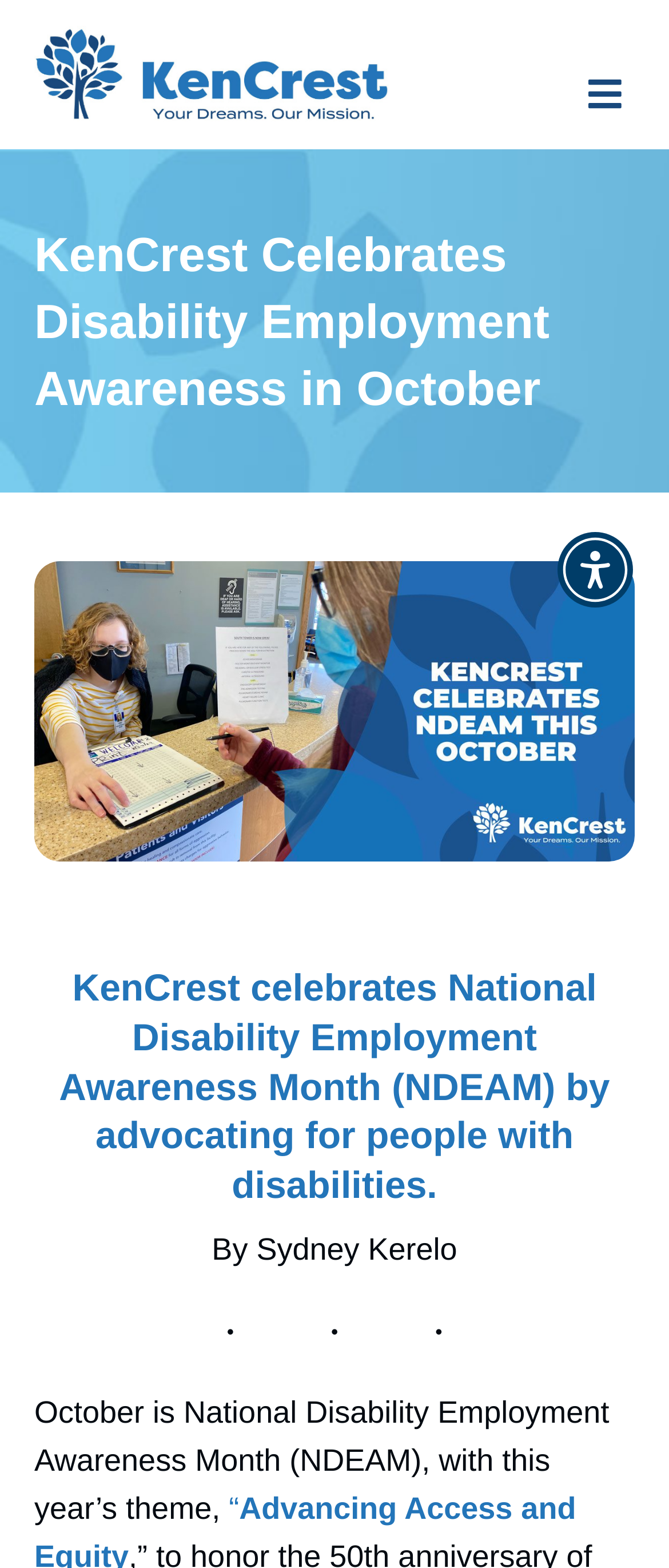Please identify the primary heading on the webpage and return its text.

KenCrest Celebrates Disability Employment Awareness in October